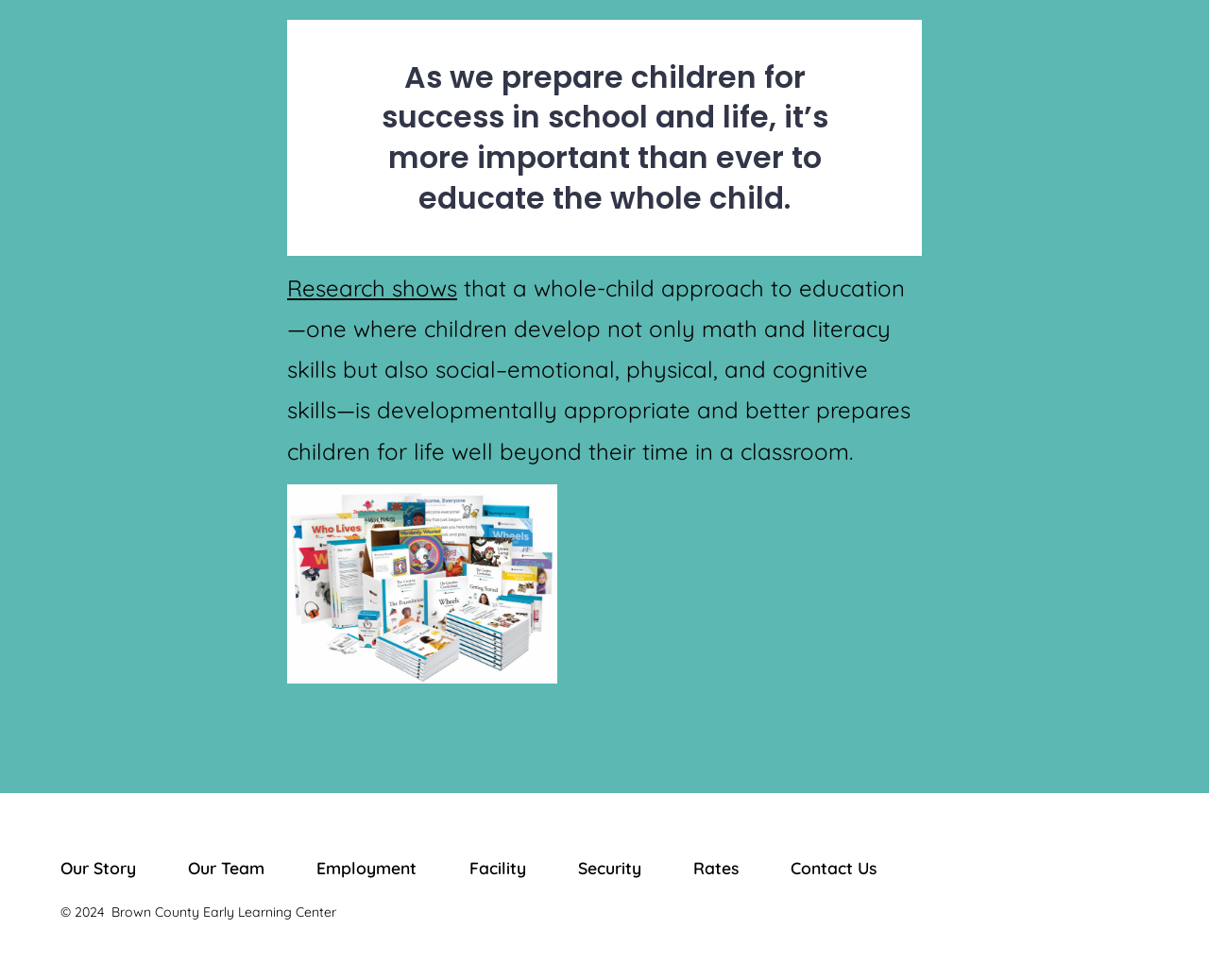Please identify the bounding box coordinates for the region that you need to click to follow this instruction: "Click on 'Research shows'".

[0.238, 0.279, 0.378, 0.308]